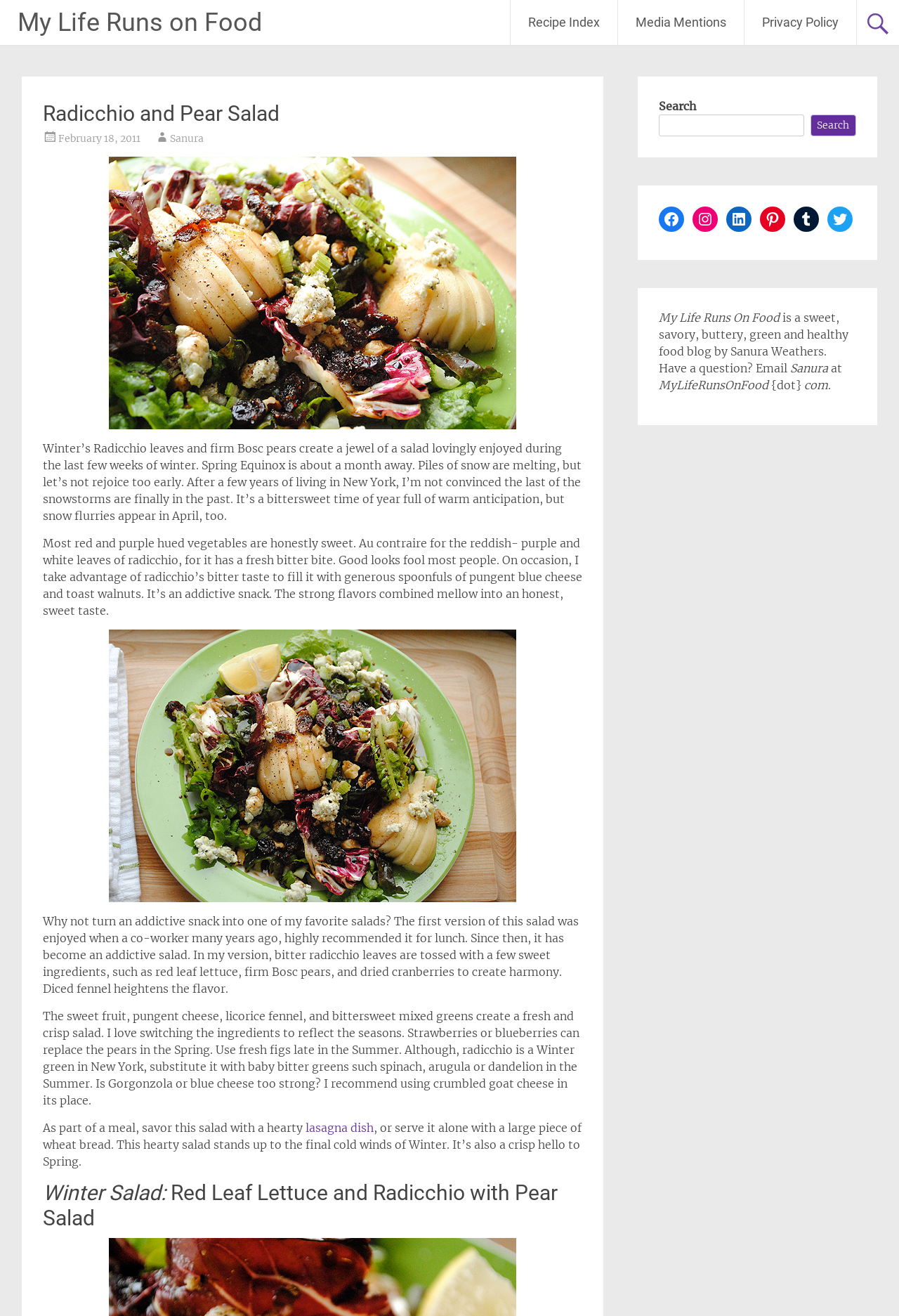Please extract the primary headline from the webpage.

Radicchio and Pear Salad